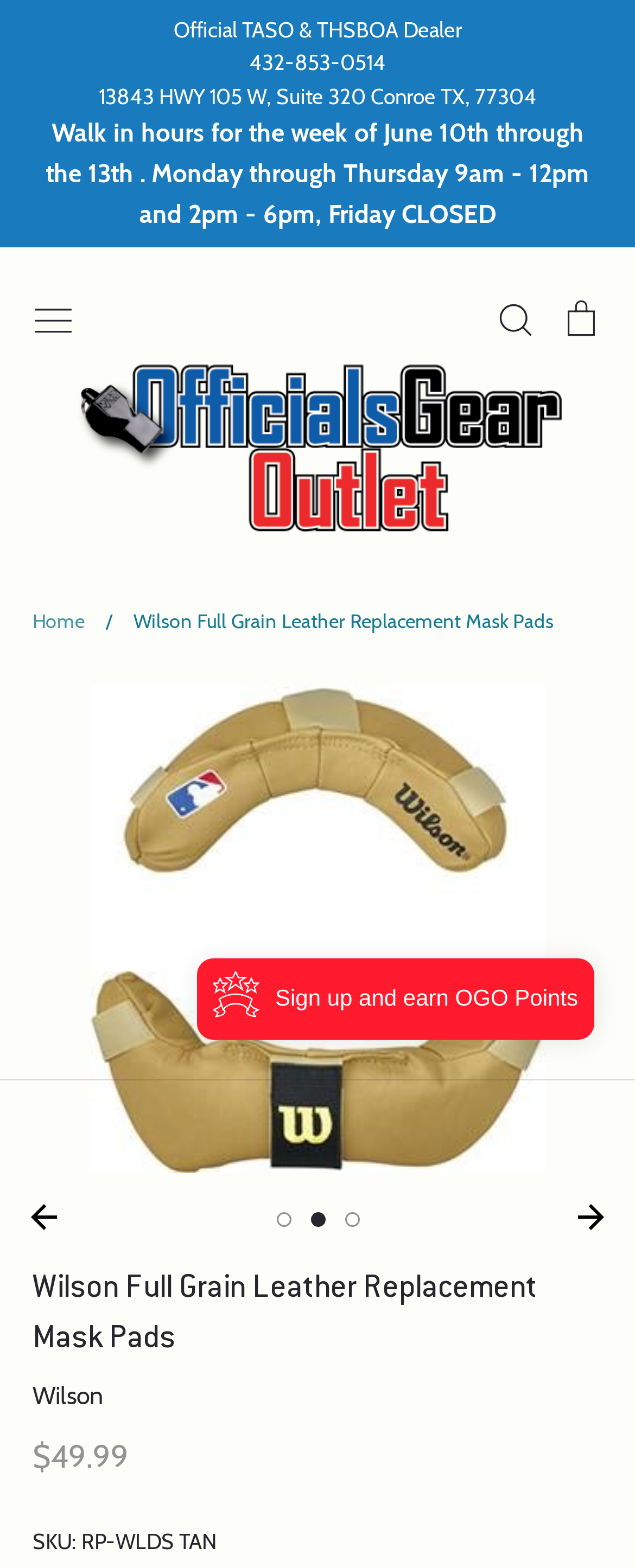Please identify and generate the text content of the webpage's main heading.

Wilson Full Grain Leather Replacement Mask Pads